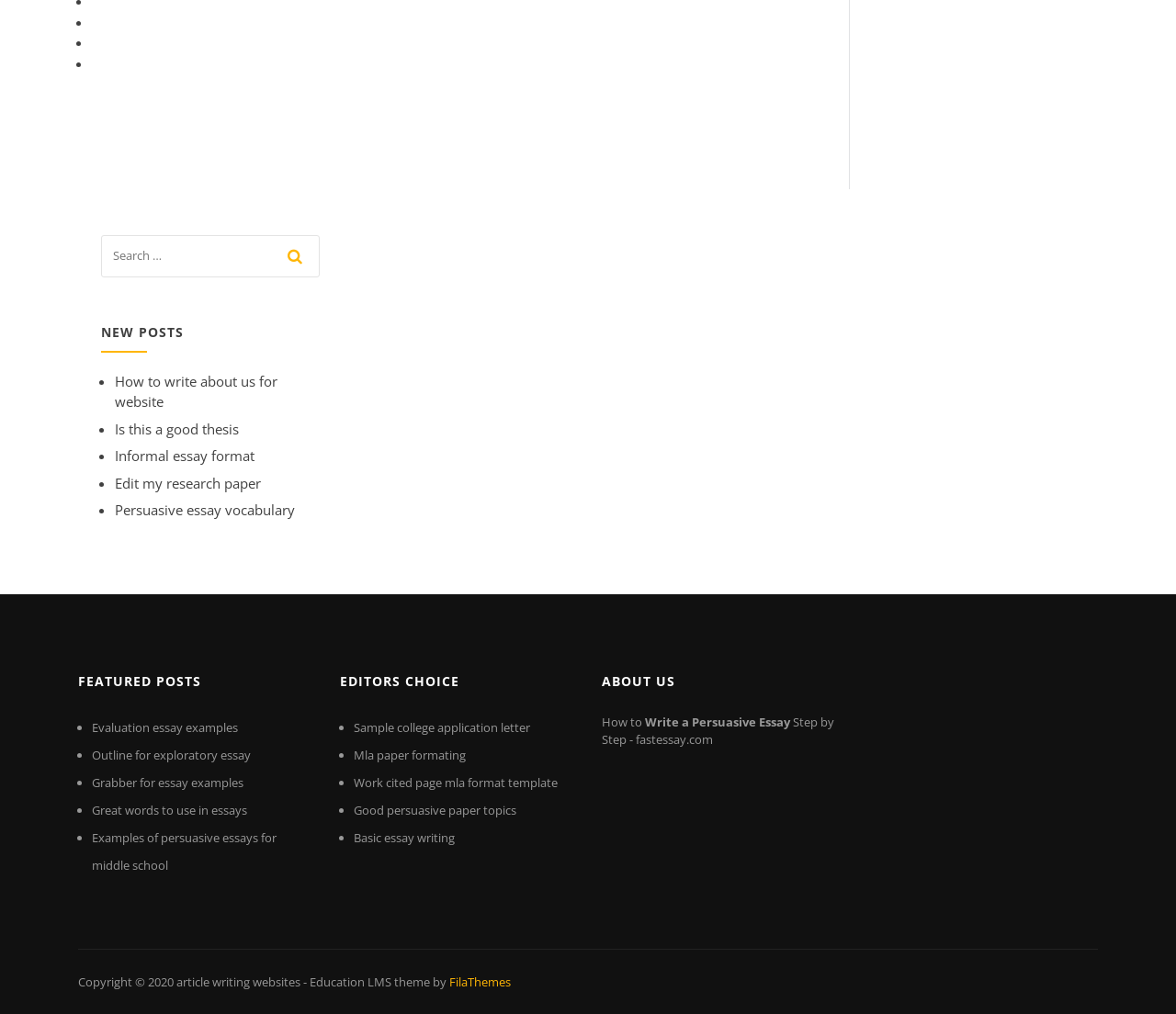Could you specify the bounding box coordinates for the clickable section to complete the following instruction: "Explore the 'FEATURED POSTS' section"?

[0.066, 0.654, 0.266, 0.69]